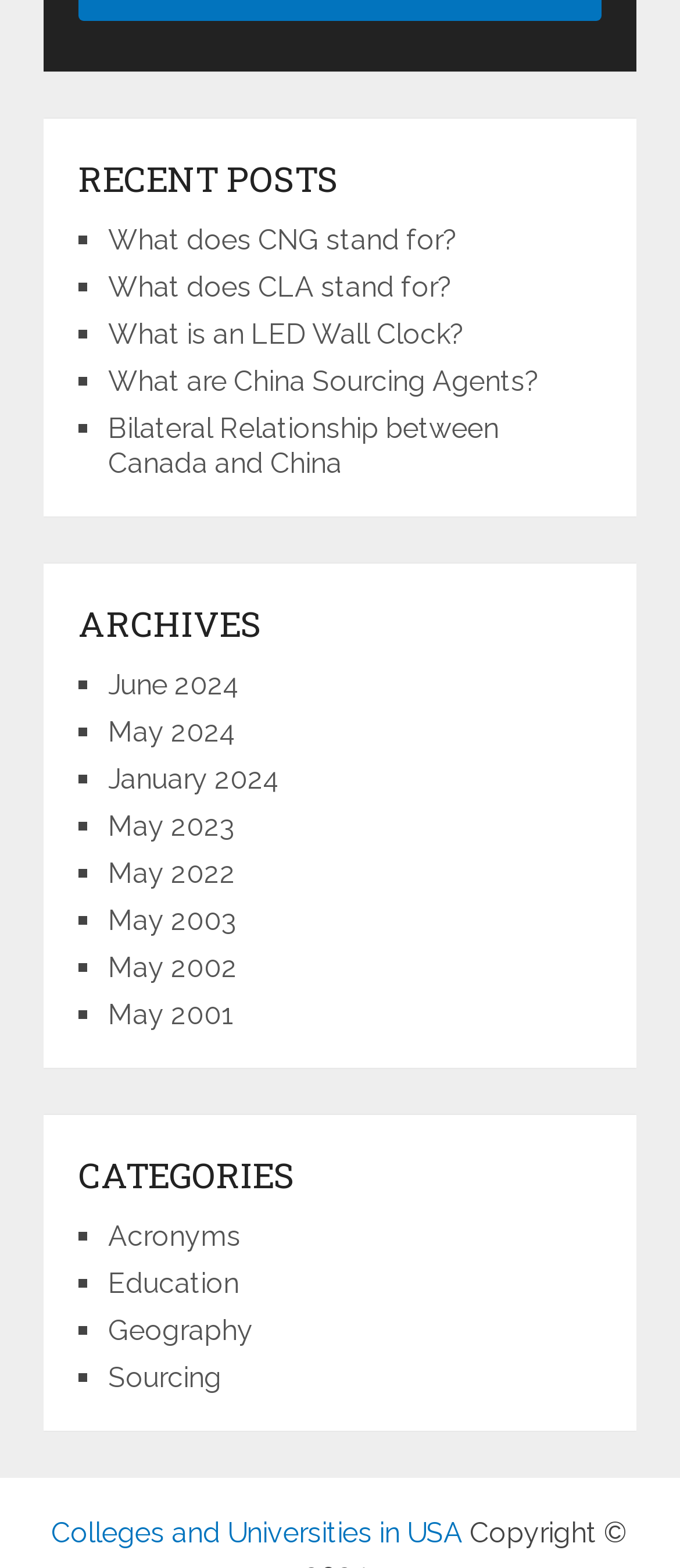Please find the bounding box coordinates for the clickable element needed to perform this instruction: "Browse categories".

[0.115, 0.733, 0.885, 0.764]